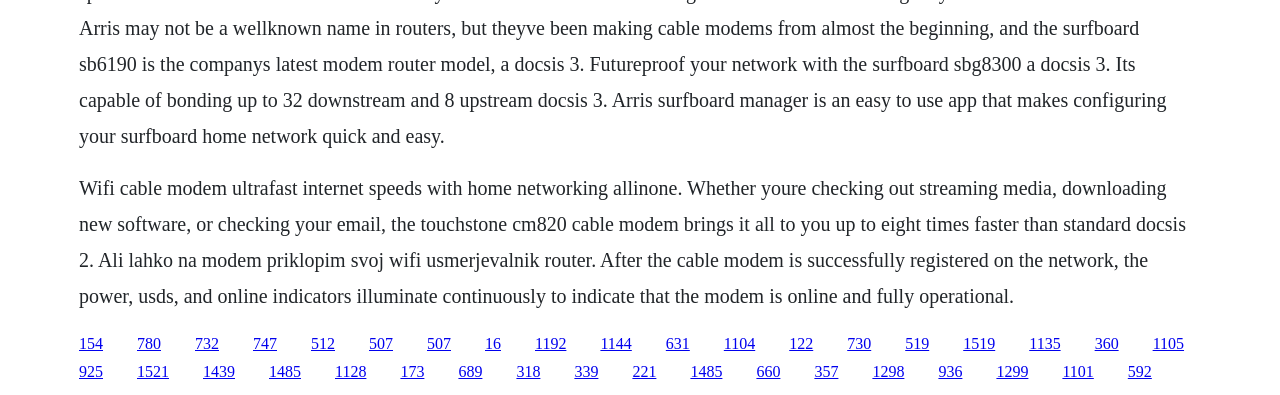Locate the bounding box coordinates of the clickable area needed to fulfill the instruction: "Visit the link about standard DOCSIS 2".

[0.198, 0.847, 0.216, 0.89]